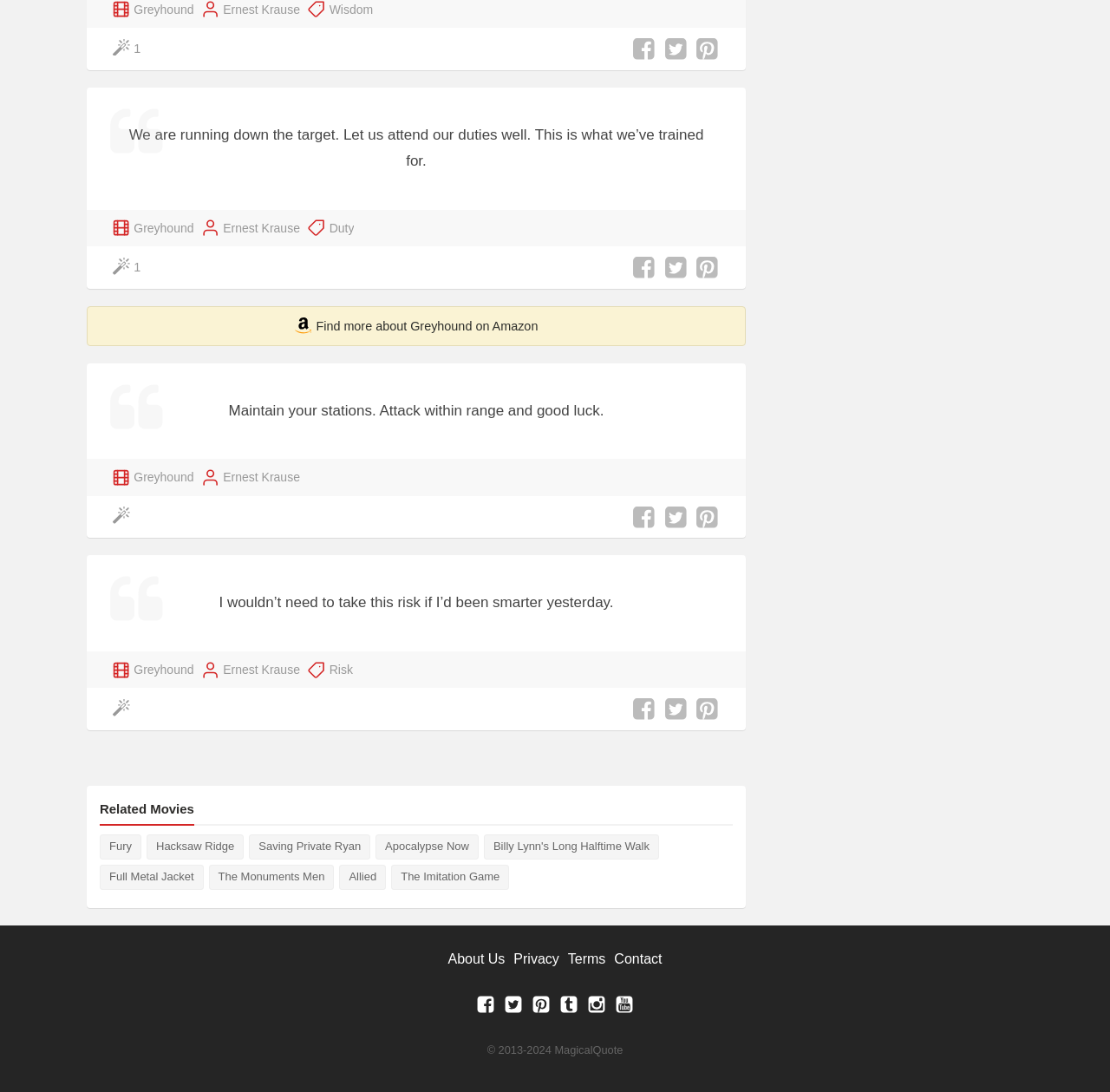How many social media links are there?
Please answer the question with a single word or phrase, referencing the image.

3